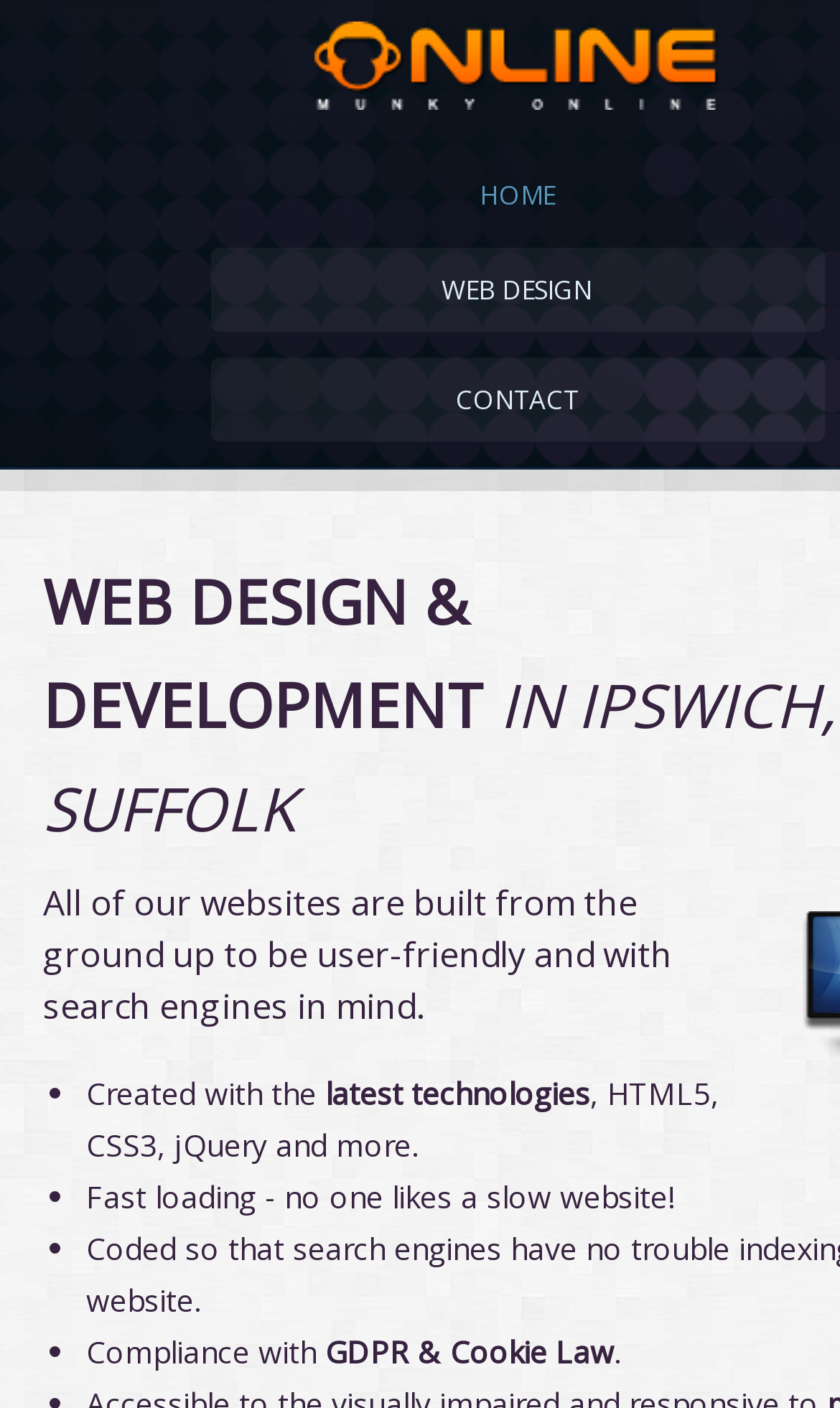What is one of the features of the websites built by this company?
Examine the webpage screenshot and provide an in-depth answer to the question.

By examining the list of features described by the StaticText elements with bounding box coordinates [0.103, 0.836, 0.803, 0.865], I can see that one of the features of the websites built by this company is 'Fast loading'.